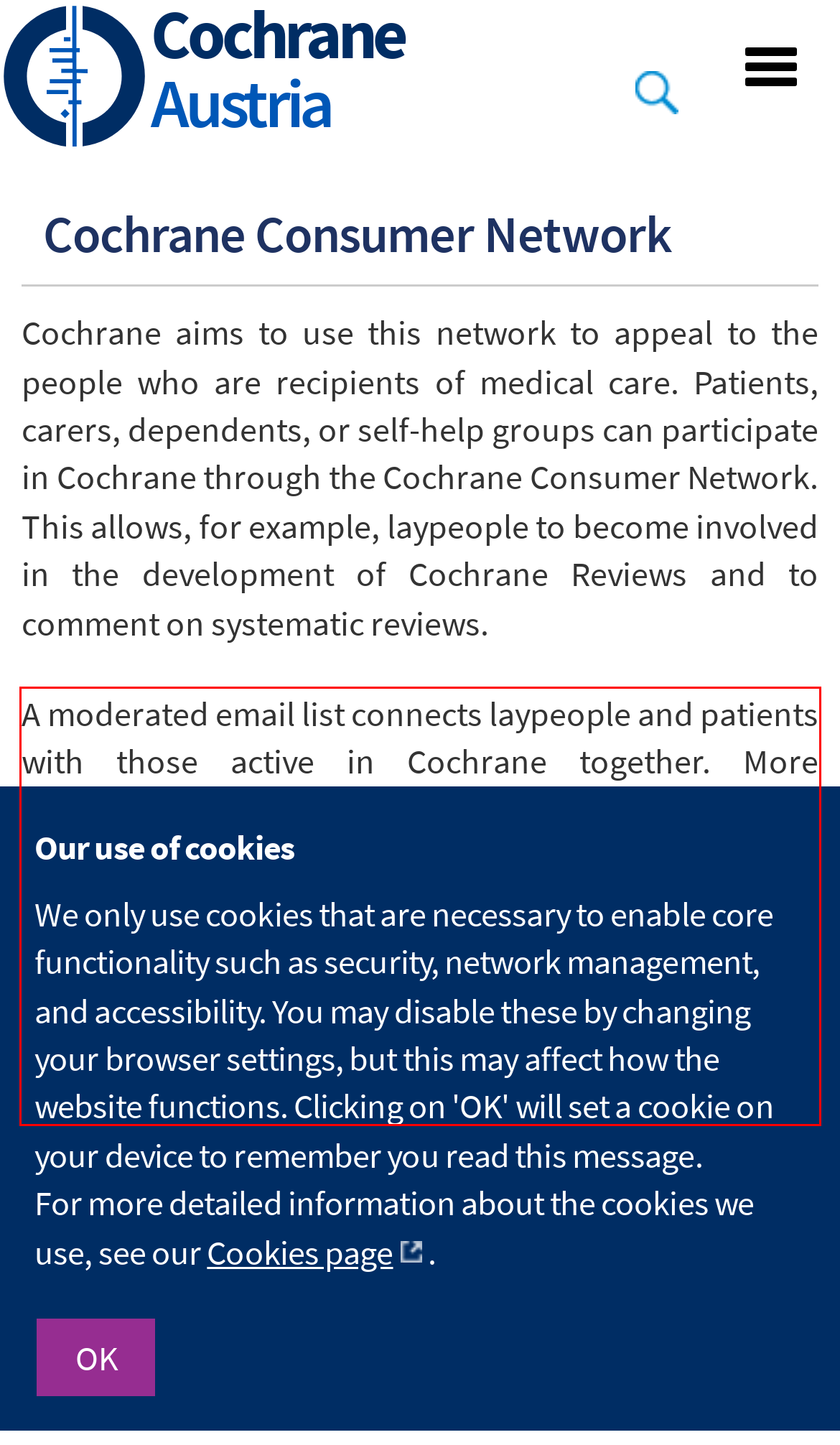You are provided with a screenshot of a webpage that includes a red bounding box. Extract and generate the text content found within the red bounding box.

A moderated email list connects laypeople and patients with those active in Cochrane together. More information can be found on the Website from the Cochrane Consumer Network. If you are interested in being added to the email list, please contact our English-speaking colleagues at ccnet-contact@cochrane.org Furthermore, the Cochrane Consumer Network regularly publishes an English-language newsletter.